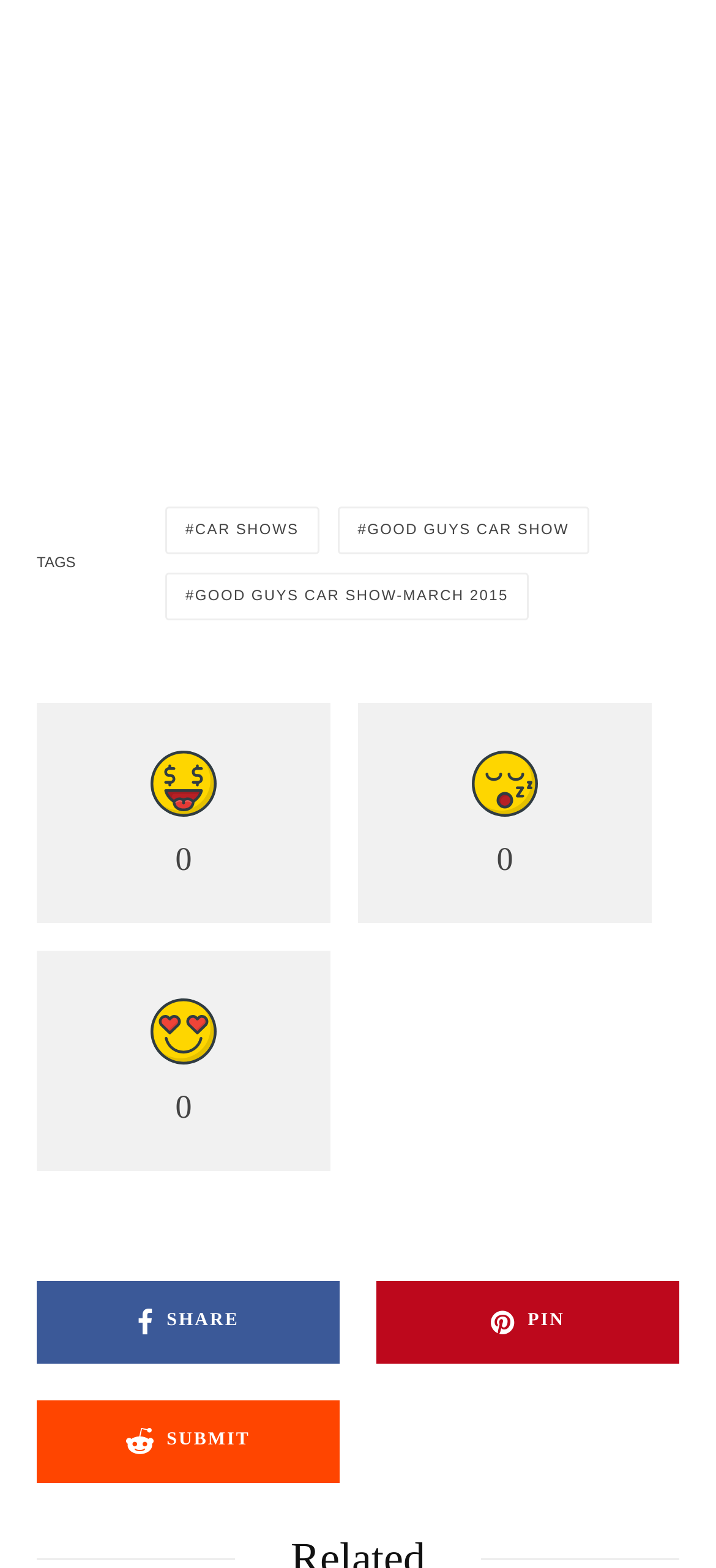Locate the bounding box for the described UI element: "Good Guys Car Show-March 2015". Ensure the coordinates are four float numbers between 0 and 1, formatted as [left, top, right, bottom].

[0.231, 0.365, 0.738, 0.395]